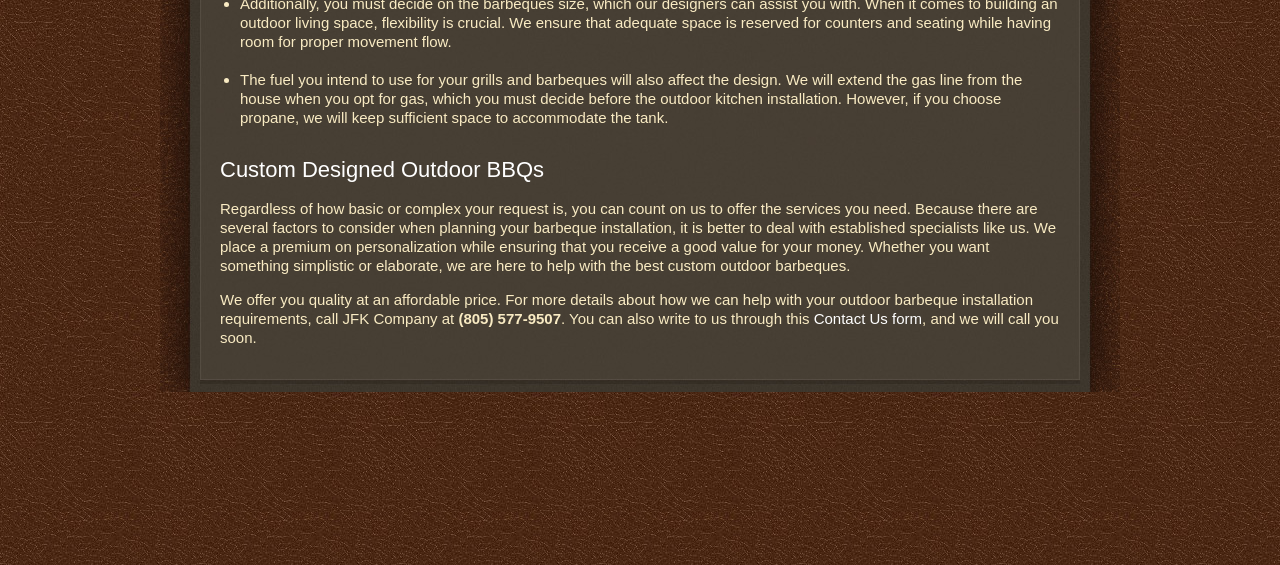Please provide a detailed answer to the question below based on the screenshot: 
What is the phone number to contact the company?

The phone number to contact the company is (805) 577-9507, which is mentioned in the text 'For more details about how we can help with your outdoor barbeque installation requirements, call JFK Company at (805) 577-9507' and also in the address '31149 Via Colinas Suite #608, Westlake Village, CA 91362, Phone: (805) 577-9507'.